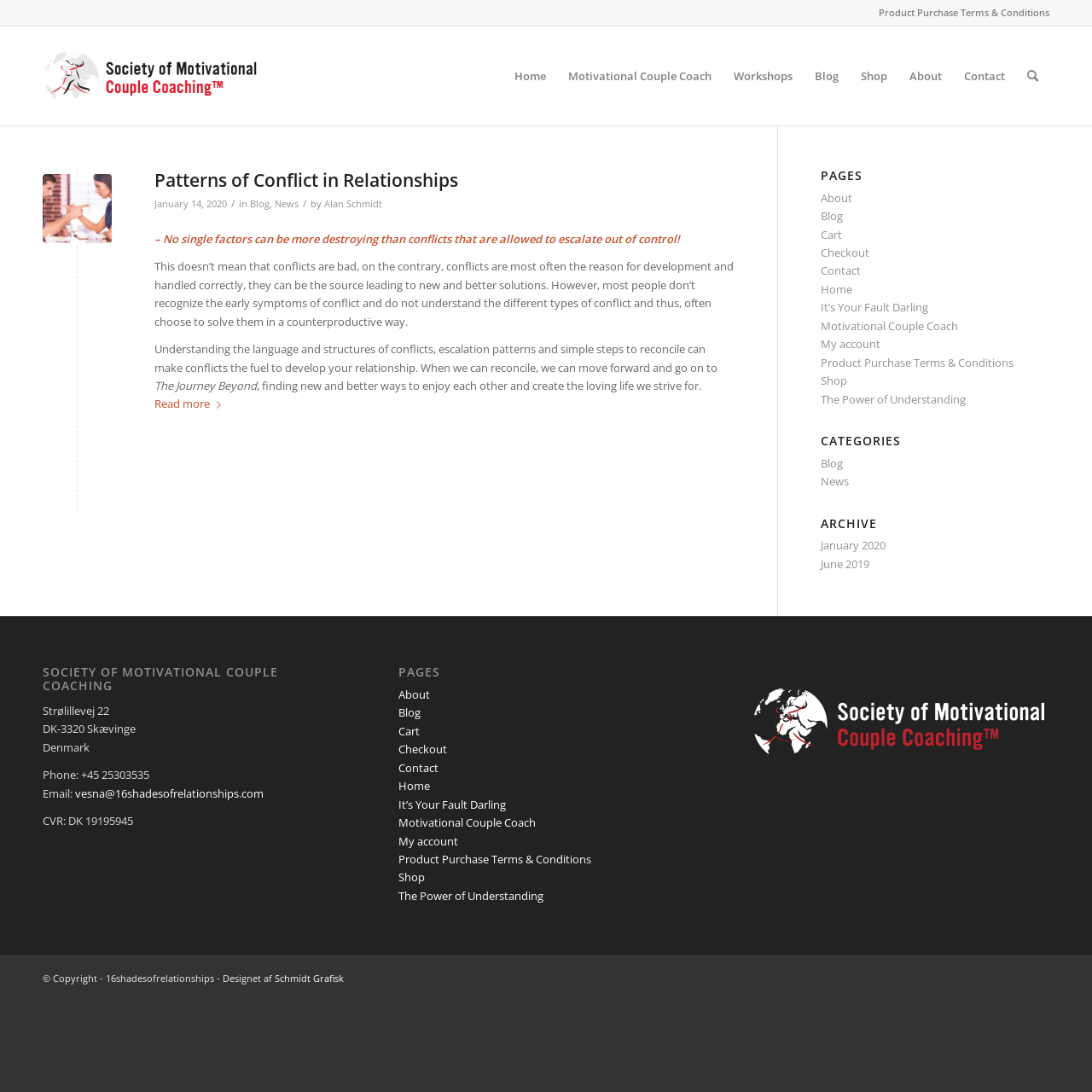Provide a thorough description of the webpage's content and layout.

This webpage is about relationships and couple coaching. At the top, there is a menu with several options, including "Home", "Motivational Couple Coach", "Workshops", "Blog", "Shop", "About", and "Contact". Below the menu, there is a logo and a navigation bar with links to different sections of the website.

The main content of the page is an article titled "Patterns of Conflict in Relationships". The article discusses how conflicts can be destructive if not handled properly, but can also lead to development and better solutions if managed correctly. The text is divided into several paragraphs, with a heading and a time stamp indicating when the article was published.

To the right of the main content, there is a sidebar with several sections. The top section is titled "PAGES" and contains links to various pages on the website, including "About", "Blog", and "Contact". Below that, there is a section titled "CATEGORIES" with links to "Blog" and "News". Further down, there is an "ARCHIVE" section with links to articles from January 2020 and June 2019.

At the bottom of the page, there is a footer with contact information, including an address, phone number, and email address. There is also a section titled "SOCIETY OF MOTIVATIONAL COUPLE COACHING" with a heading and some text.